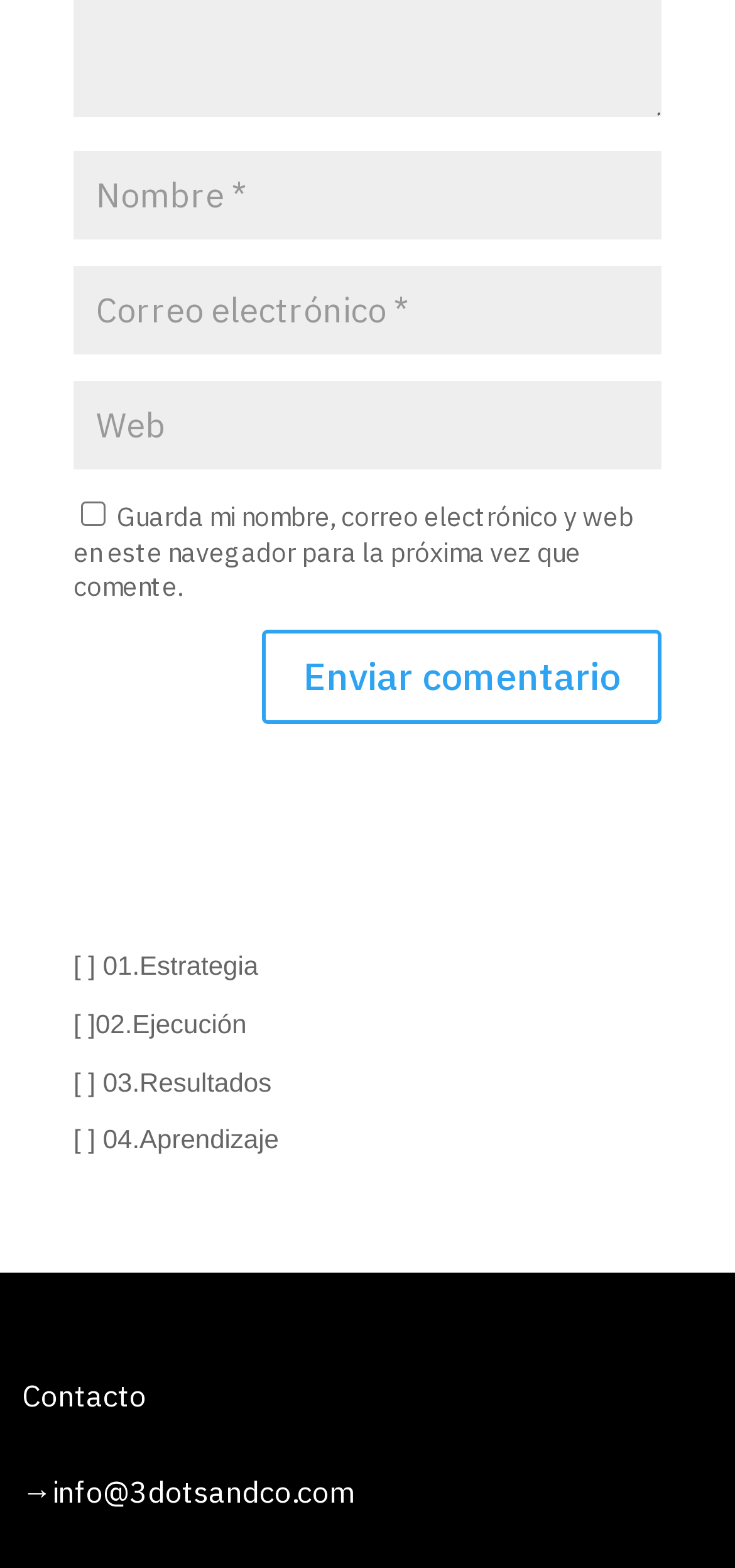Predict the bounding box for the UI component with the following description: "[ ] 04.Aprendizaje".

[0.1, 0.717, 0.379, 0.736]